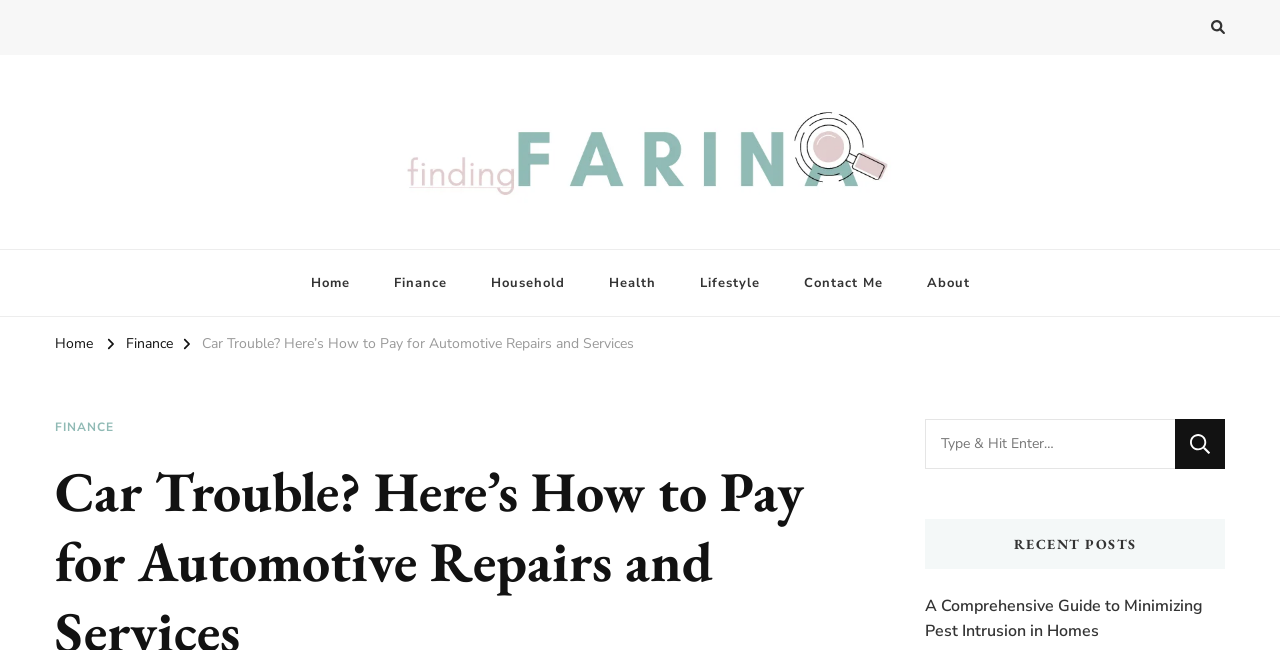What are the main categories on the website?
Look at the image and respond to the question as thoroughly as possible.

I found the main categories by examining the links under the 'Mobile' generic element, which contains links to different categories. These categories are Home, Finance, Household, Health, and Lifestyle.